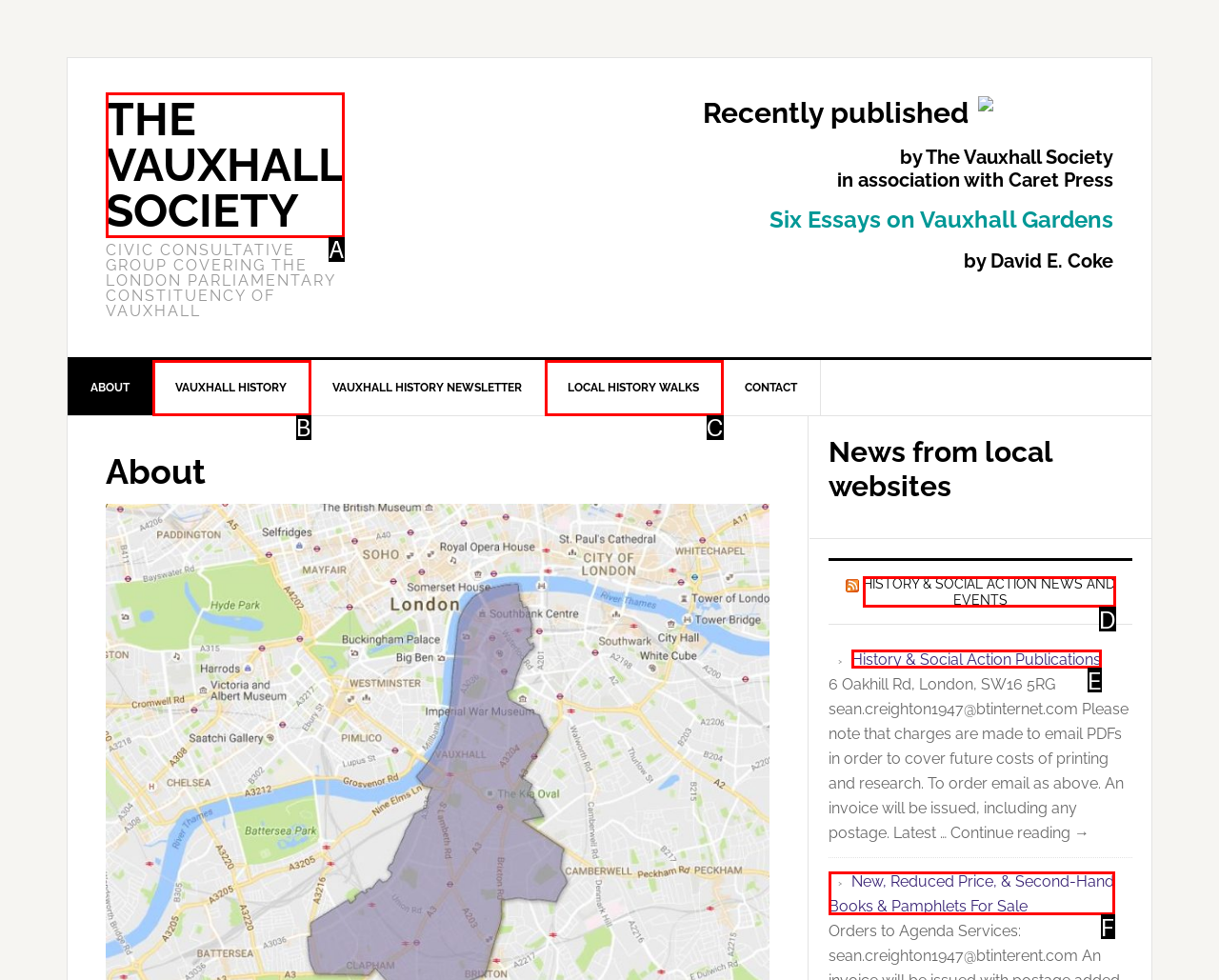Tell me which one HTML element best matches the description: Local History Walks
Answer with the option's letter from the given choices directly.

C